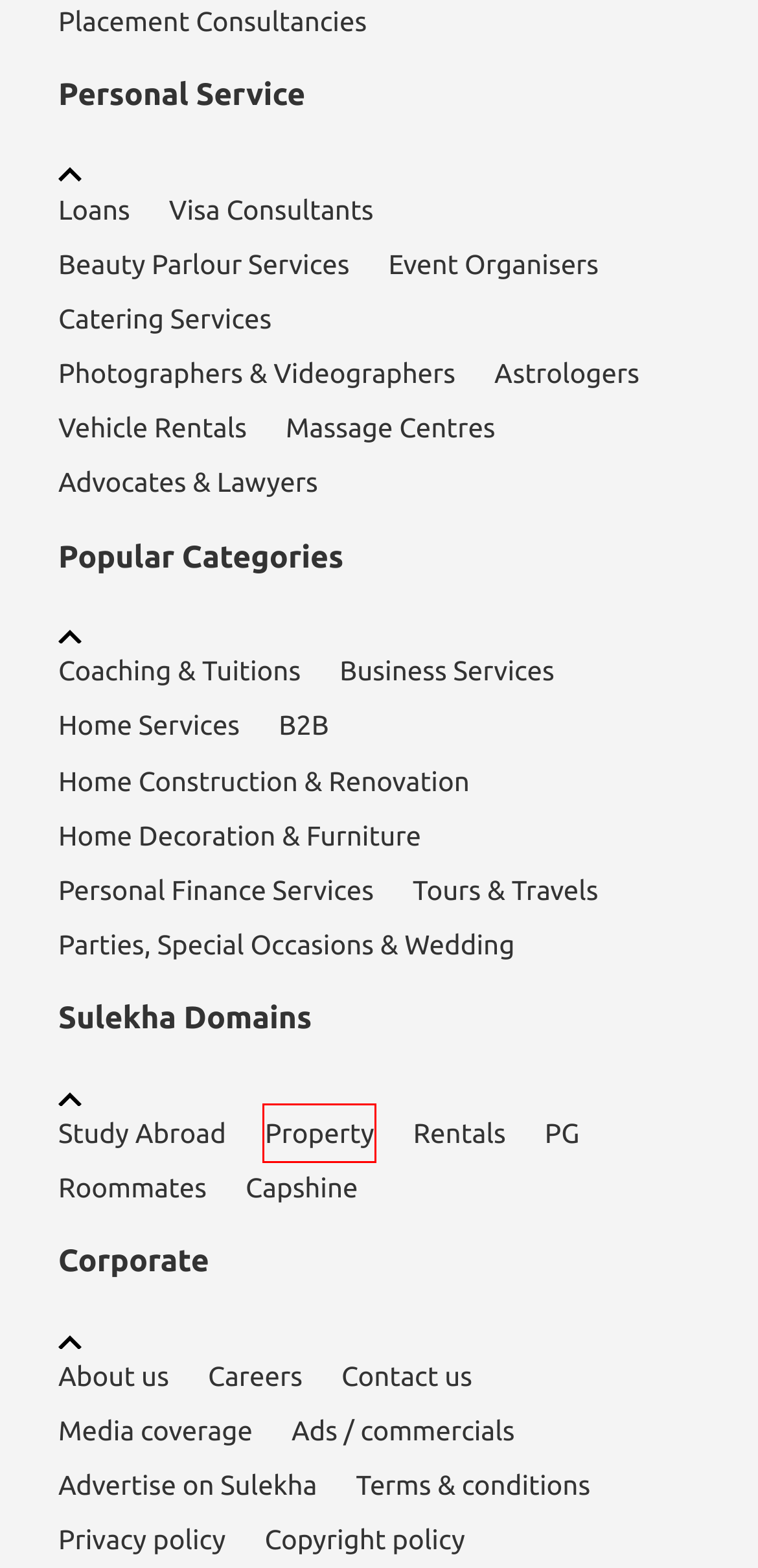Check out the screenshot of a webpage with a red rectangle bounding box. Select the best fitting webpage description that aligns with the new webpage after clicking the element inside the bounding box. Here are the candidates:
A. Boston - Indian Events, Roommates, Jobs, Services | Sulekha Boston
B. 492 Residential Property for Sale | Sulekha
C. Austin - Indian Events, Roommates, Jobs, Services | Sulekha Austin
D. New Jersey - Indian Events, Roommates, Jobs, Services | Sulekha NJ
E. 5 PG in Chennai, Hostels in Chennai, Paying Guest Accommodation | Sulekha Chennai
F. 230 Residential Property for Rent, Rental Properties | Sulekha
G. Toronto - Indian Events, Roommates, Jobs, Services | Sulekha Toronto
H. 9 Roommates / Flatmates in Chennai, Room Sharing | Sulekha Chennai

B